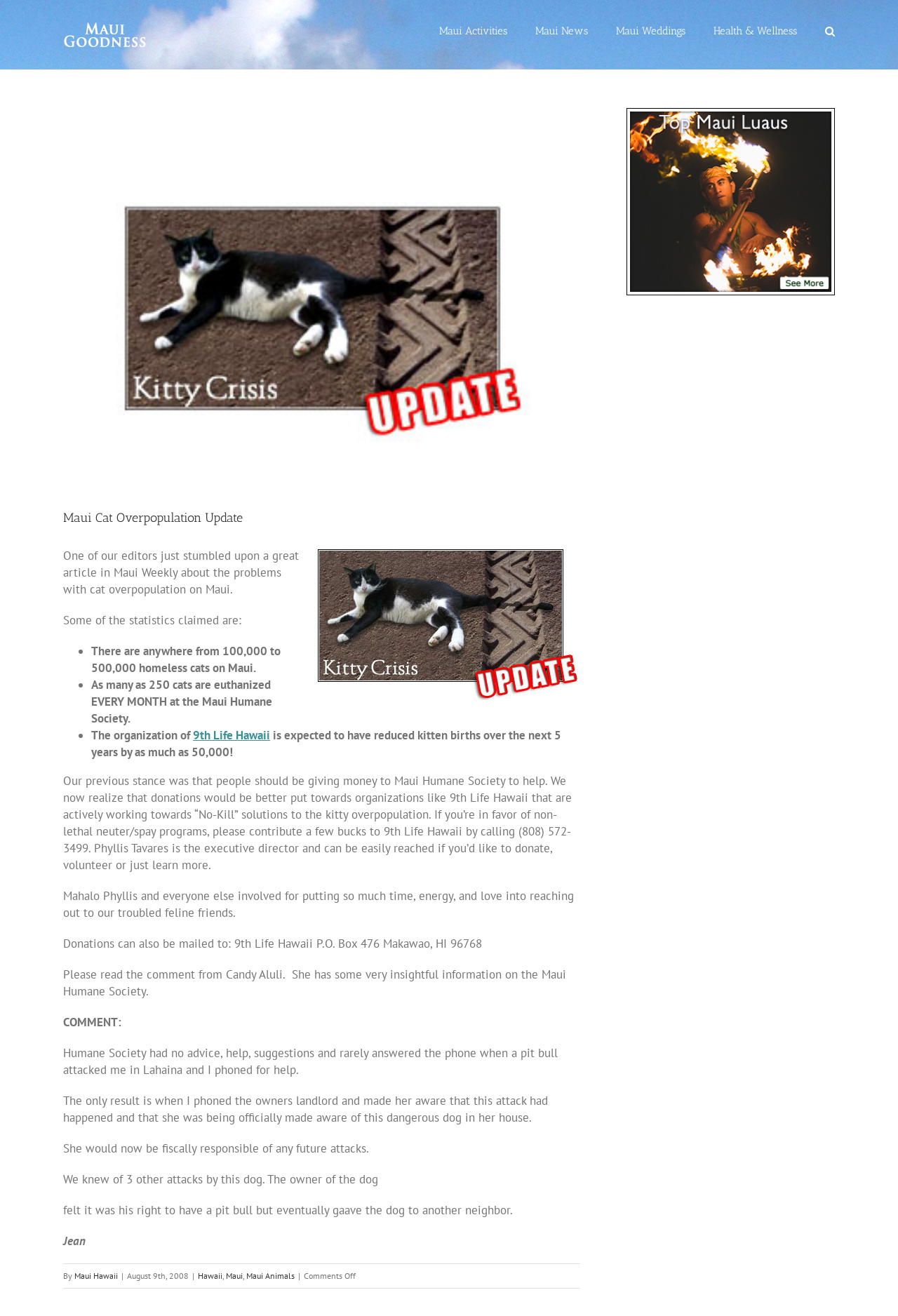Pinpoint the bounding box coordinates for the area that should be clicked to perform the following instruction: "Go to ThinkOut".

None